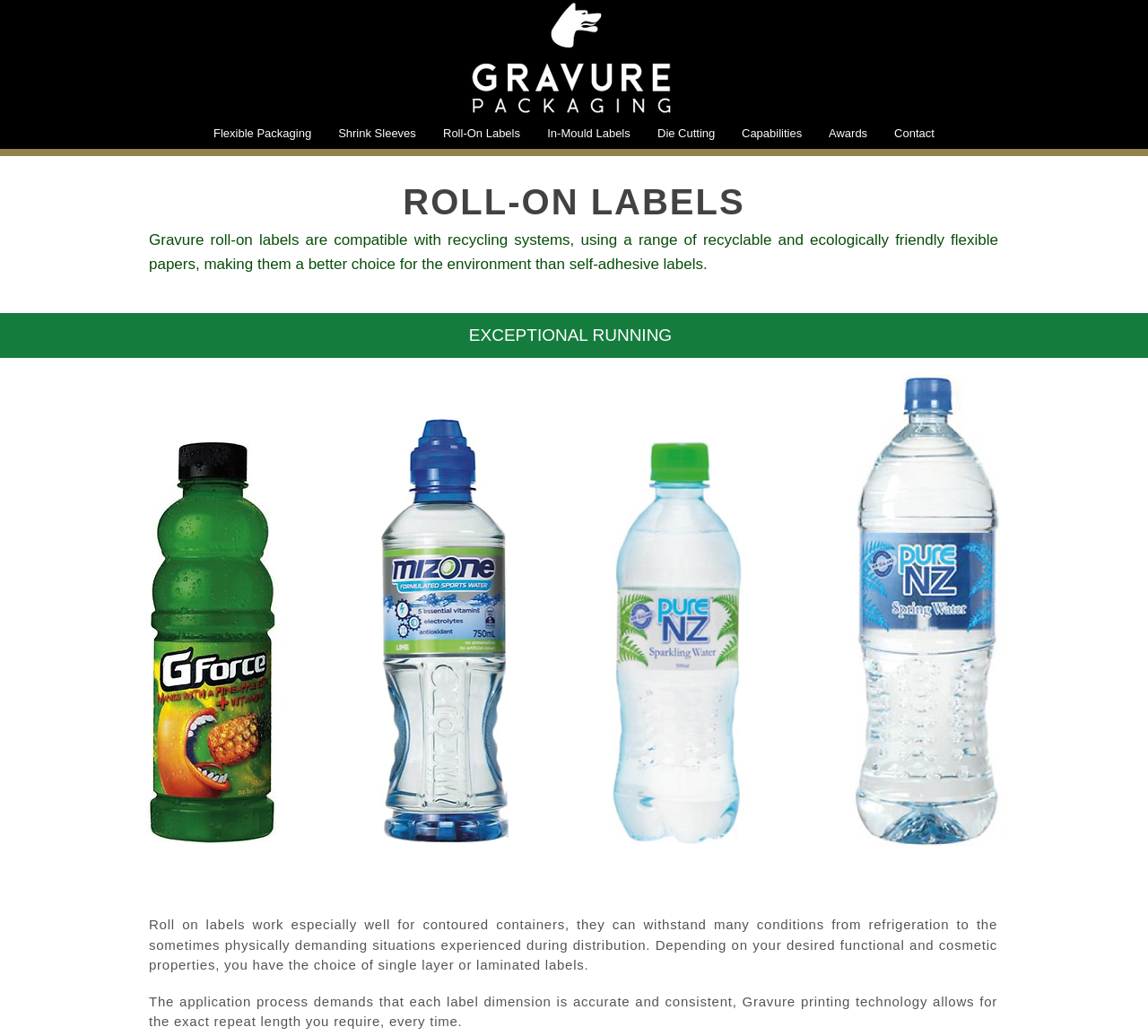Please locate the clickable area by providing the bounding box coordinates to follow this instruction: "Click on the first image of roll on labels".

[0.123, 0.423, 0.245, 0.817]